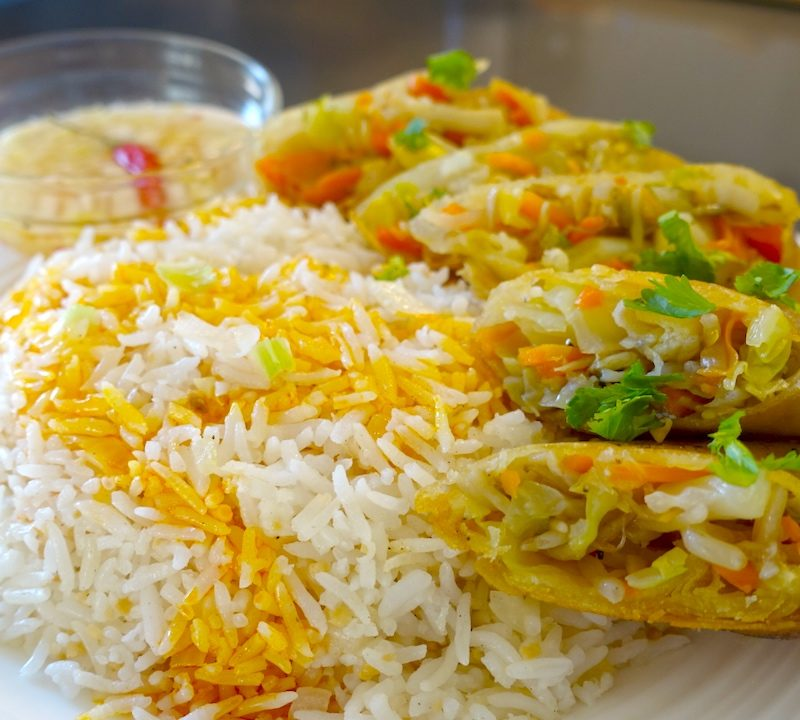With reference to the screenshot, provide a detailed response to the question below:
What type of vegetables are sautéed in the Lumpiang Gulay?

The caption describes the filling of the Lumpiang Gulay as 'a colorful filling of sautéed vegetables, including carrots and cabbage', indicating that carrots and cabbage are among the sautéed vegetables used in the dish.